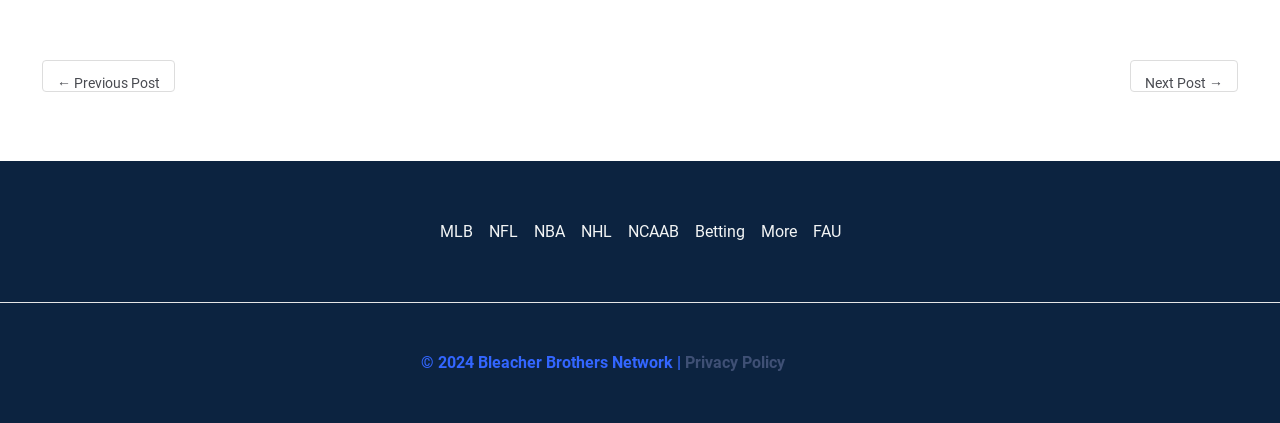Locate the bounding box coordinates of the clickable region to complete the following instruction: "go to next post."

[0.883, 0.141, 0.967, 0.218]